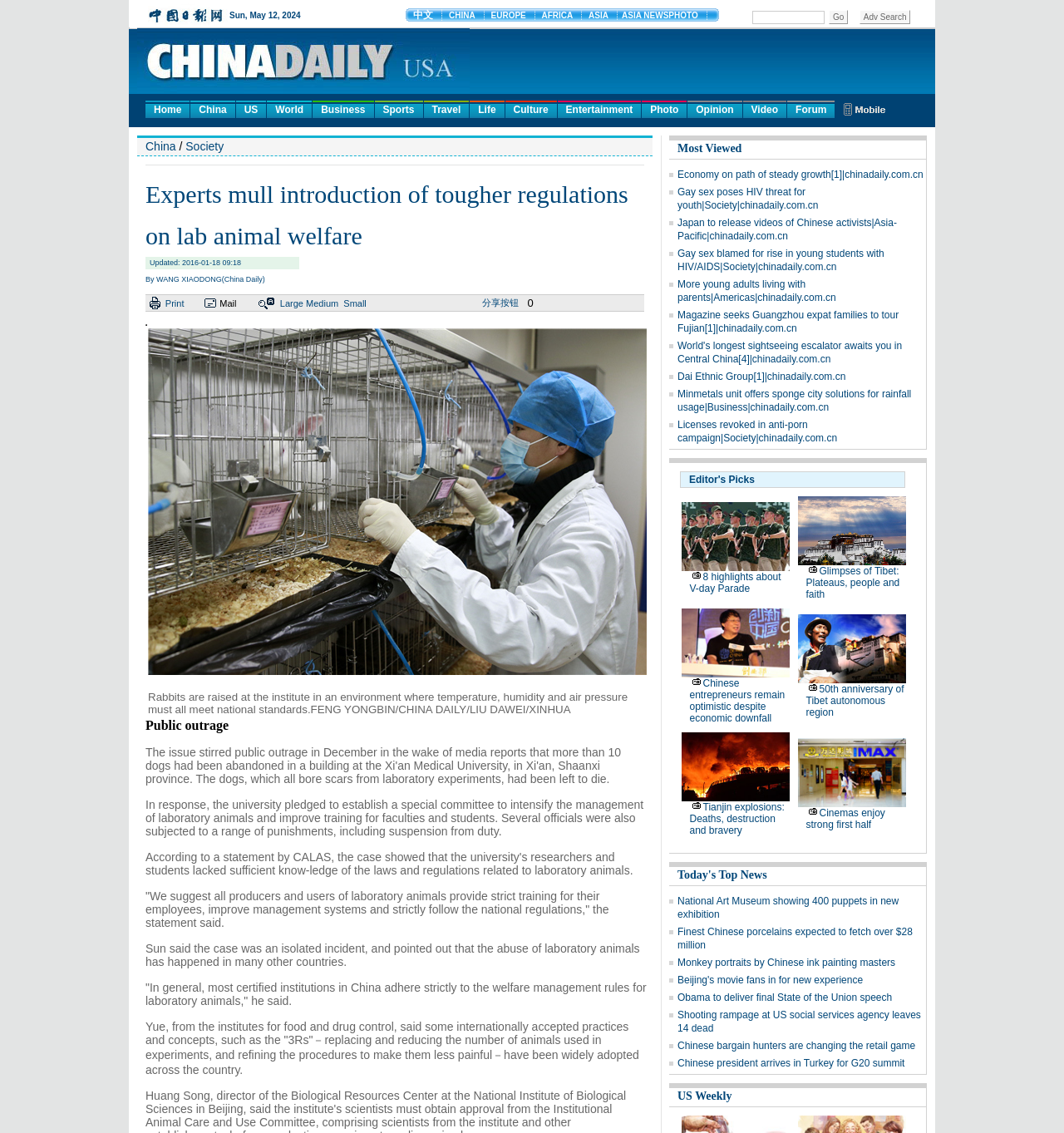What is the topic of the news article?
Give a one-word or short-phrase answer derived from the screenshot.

lab animal welfare